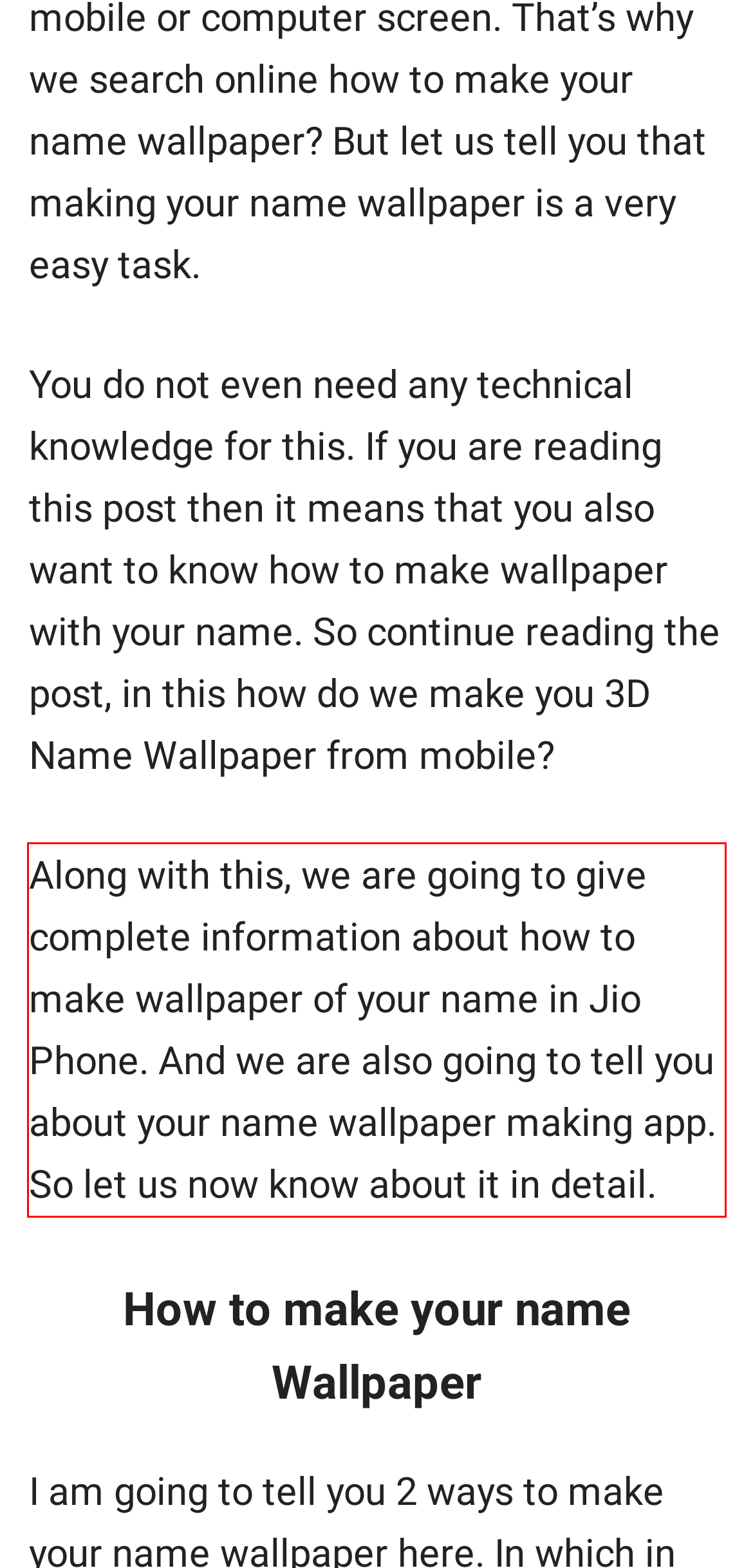Observe the screenshot of the webpage, locate the red bounding box, and extract the text content within it.

Along with this, we are going to give complete information about how to make wallpaper of your name in Jio Phone. And we are also going to tell you about your name wallpaper making app. So let us now know about it in detail.